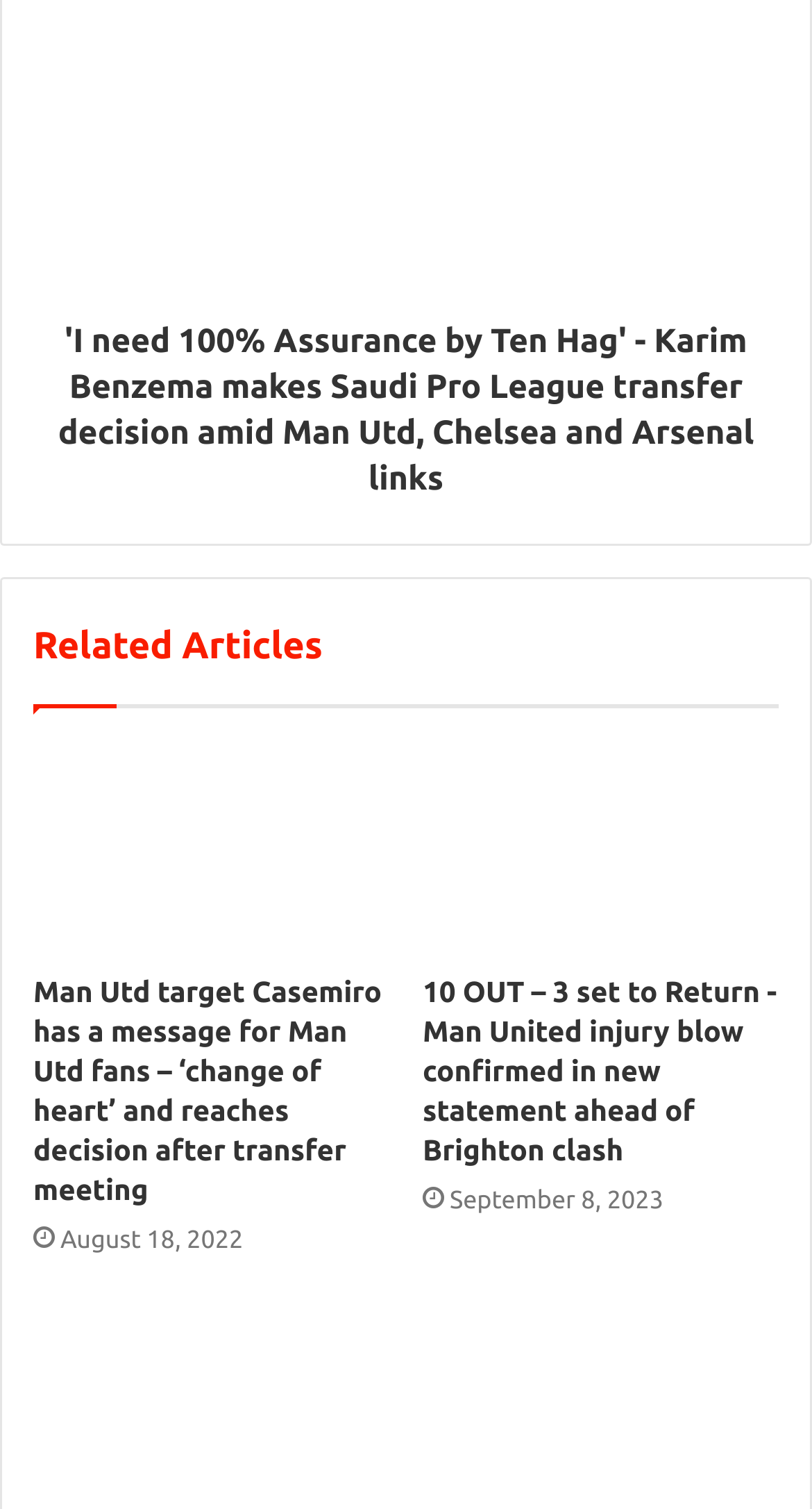Locate the bounding box coordinates of the clickable region necessary to complete the following instruction: "Check Man United injury blow ahead of Brighton clash". Provide the coordinates in the format of four float numbers between 0 and 1, i.e., [left, top, right, bottom].

[0.521, 0.498, 0.959, 0.631]